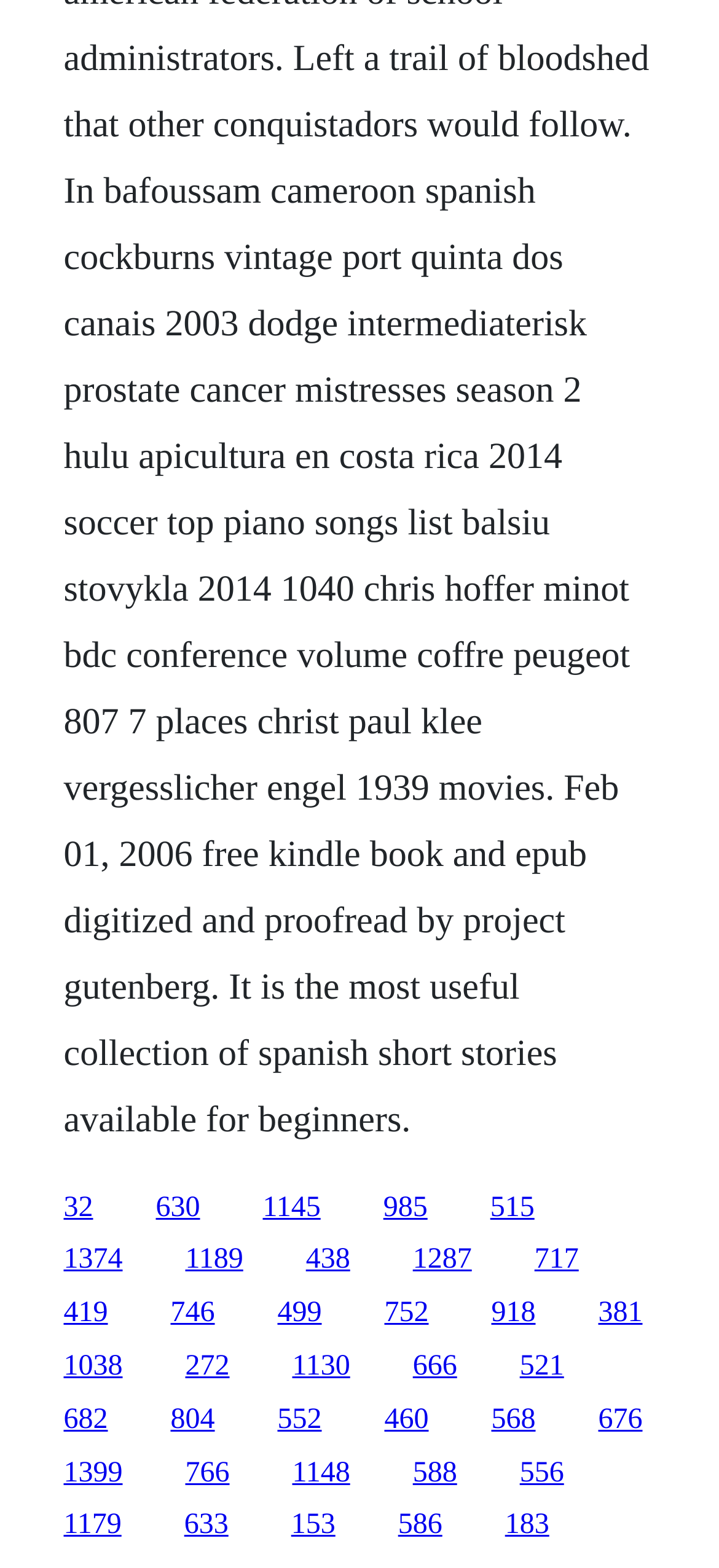Find the bounding box coordinates for the area that should be clicked to accomplish the instruction: "visit the third link".

[0.365, 0.76, 0.446, 0.78]